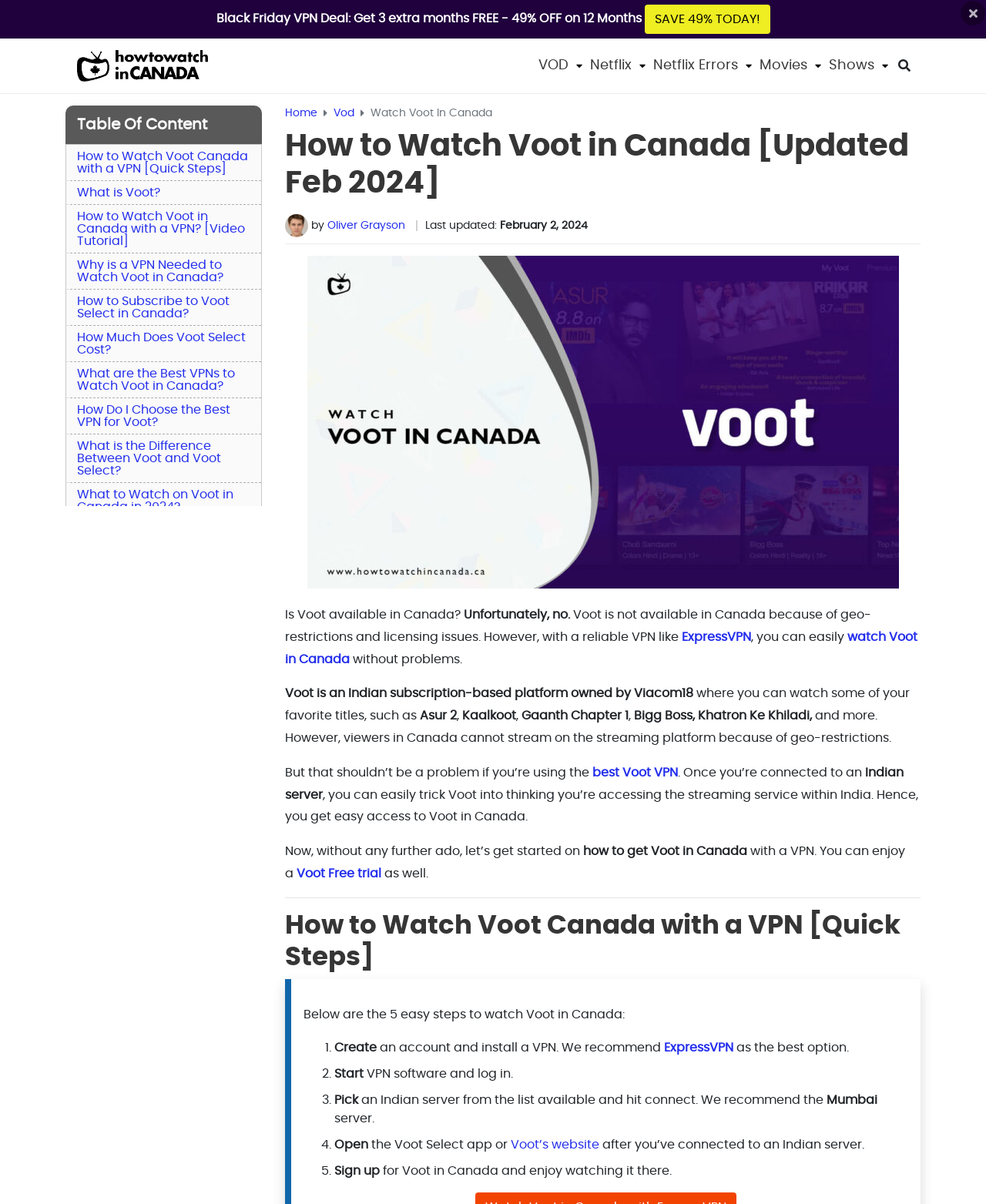Can you determine the bounding box coordinates of the area that needs to be clicked to fulfill the following instruction: "Visit https://covid-19.ontario.ca/school-screening/"?

None